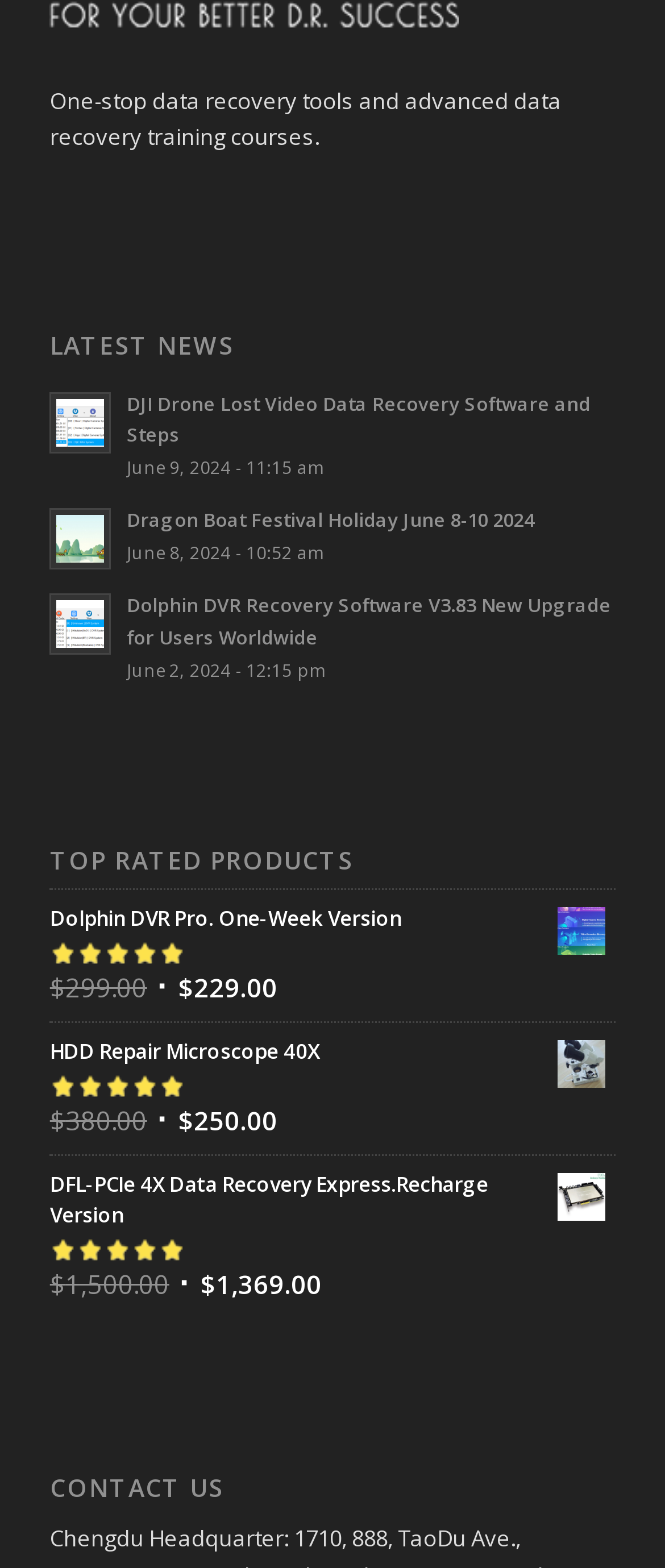Given the description of the UI element: "Dolphin DVR Pro. One-Week Version", predict the bounding box coordinates in the form of [left, top, right, bottom], with each value being a float between 0 and 1.

[0.075, 0.576, 0.925, 0.596]